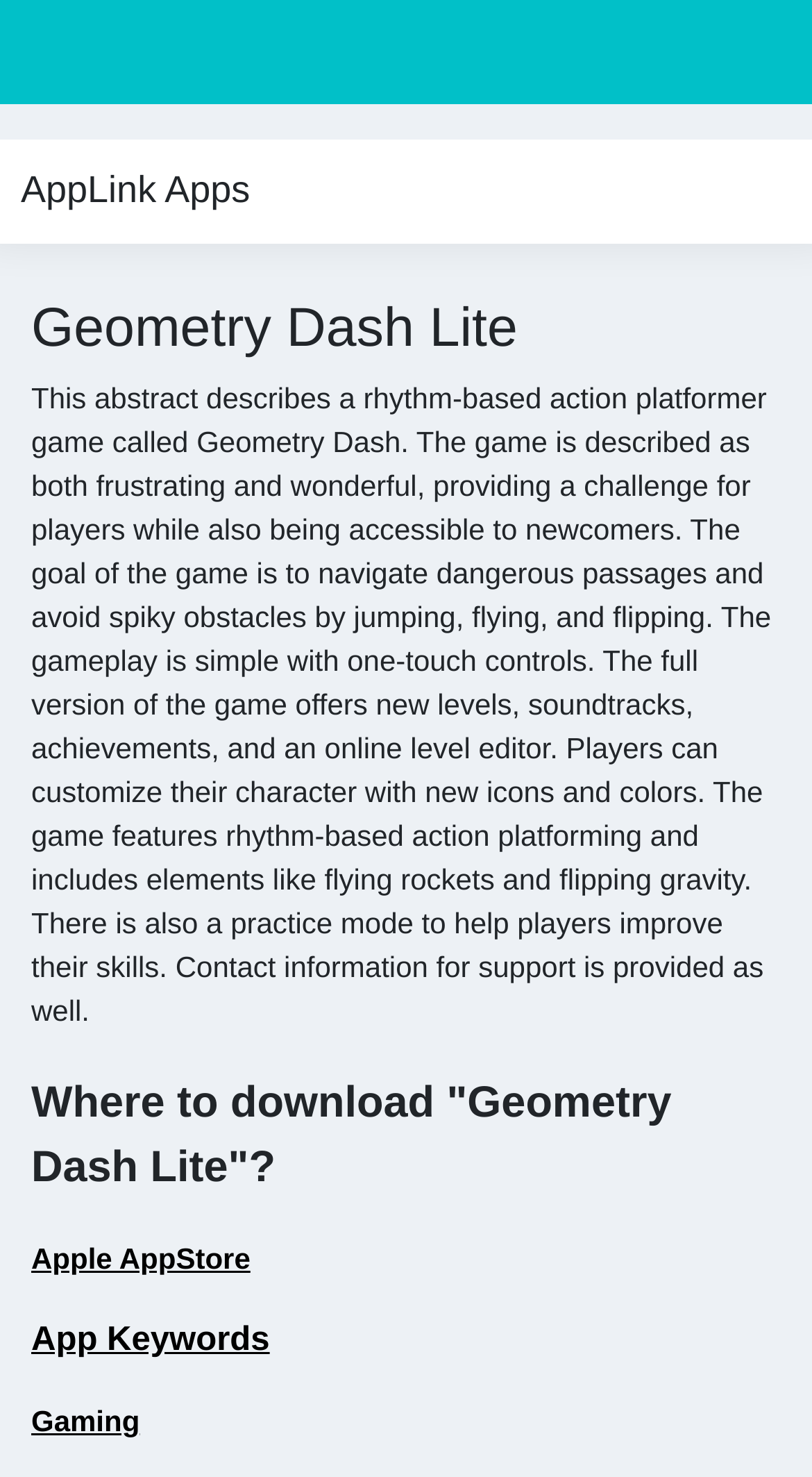What is the main title displayed on this webpage?

Geometry Dash Lite